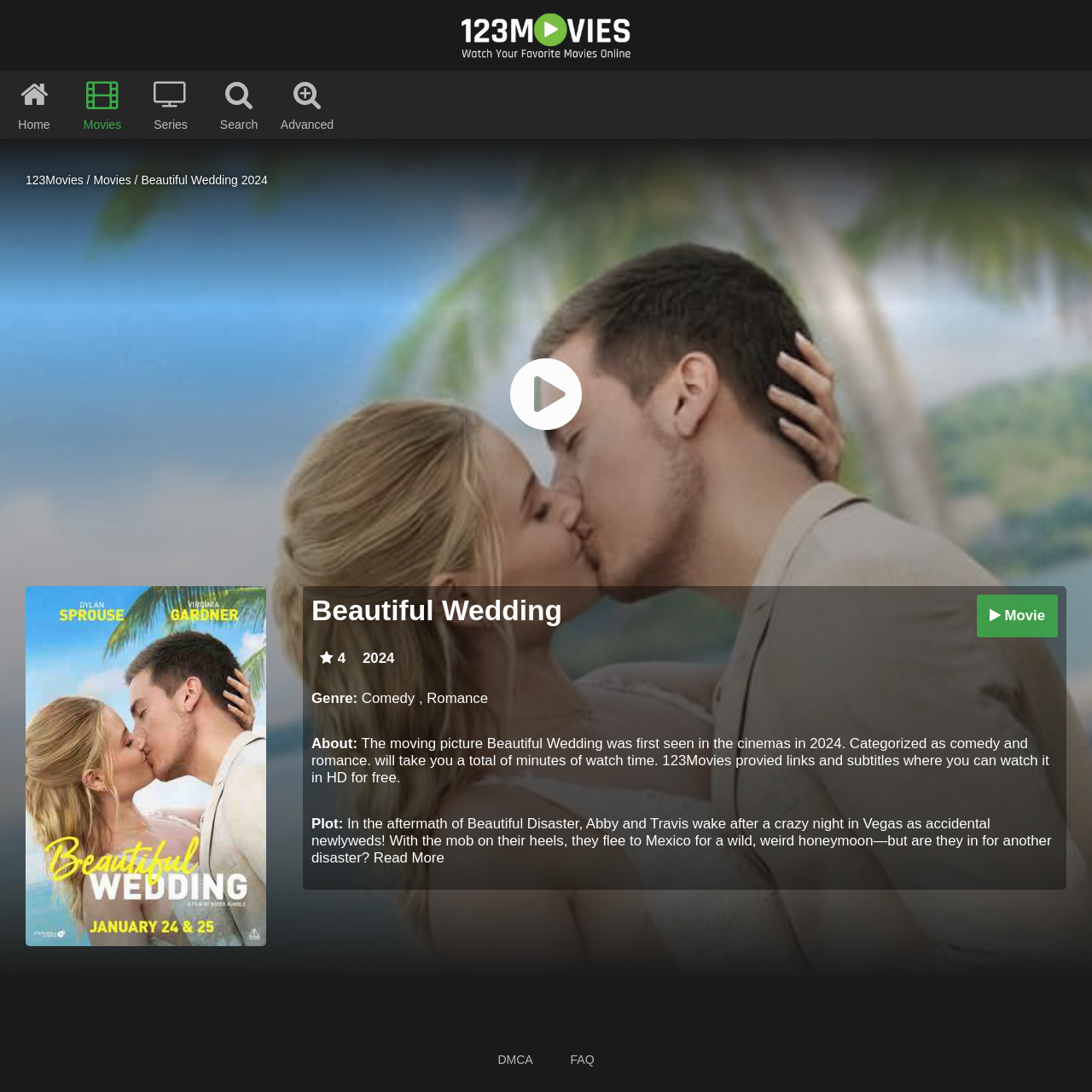What is the release year of the movie?
Examine the screenshot and reply with a single word or phrase.

2024